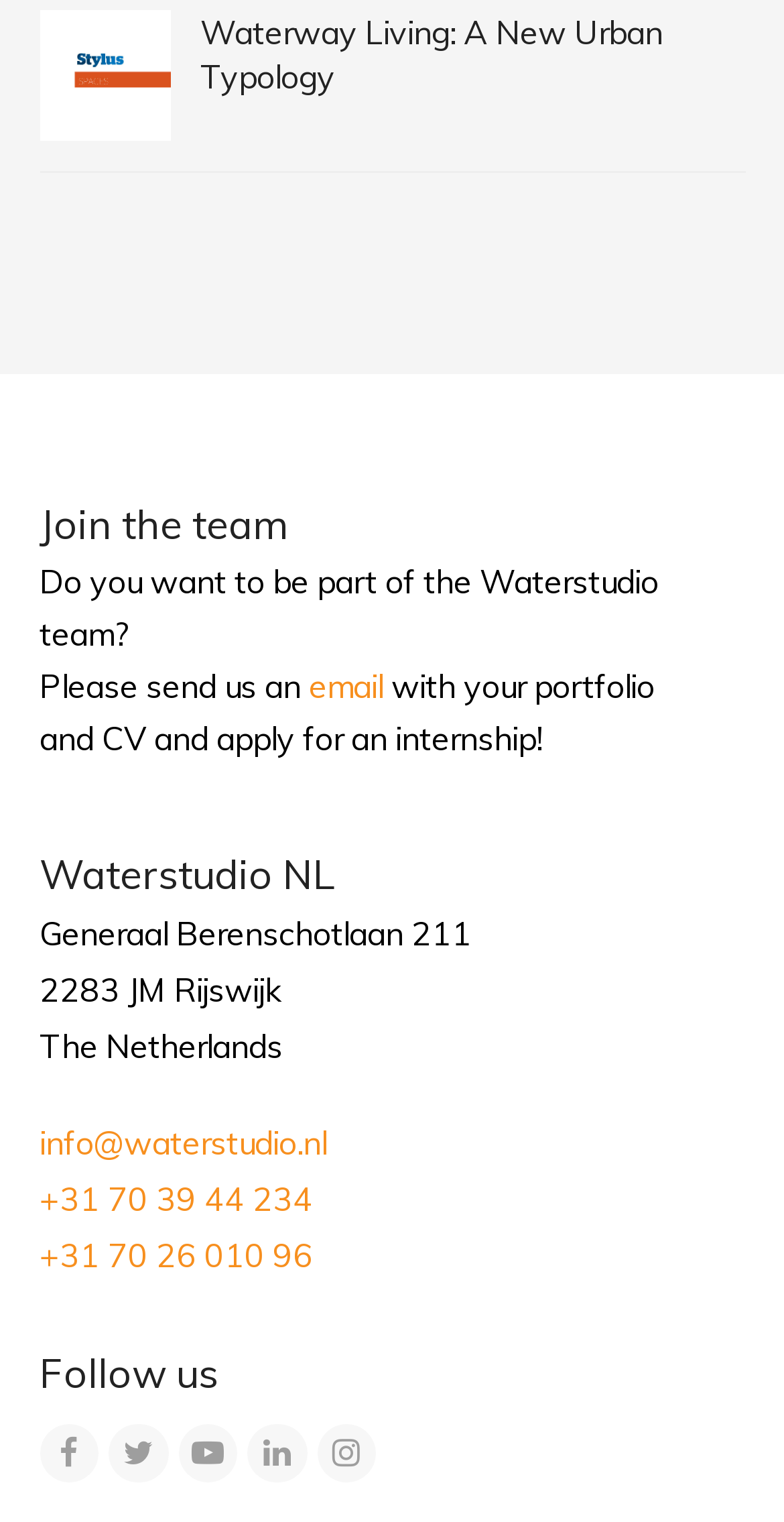Identify the bounding box coordinates for the region to click in order to carry out this instruction: "Click on Waterway Living: A New Urban Typology". Provide the coordinates using four float numbers between 0 and 1, formatted as [left, top, right, bottom].

[0.05, 0.006, 0.95, 0.092]